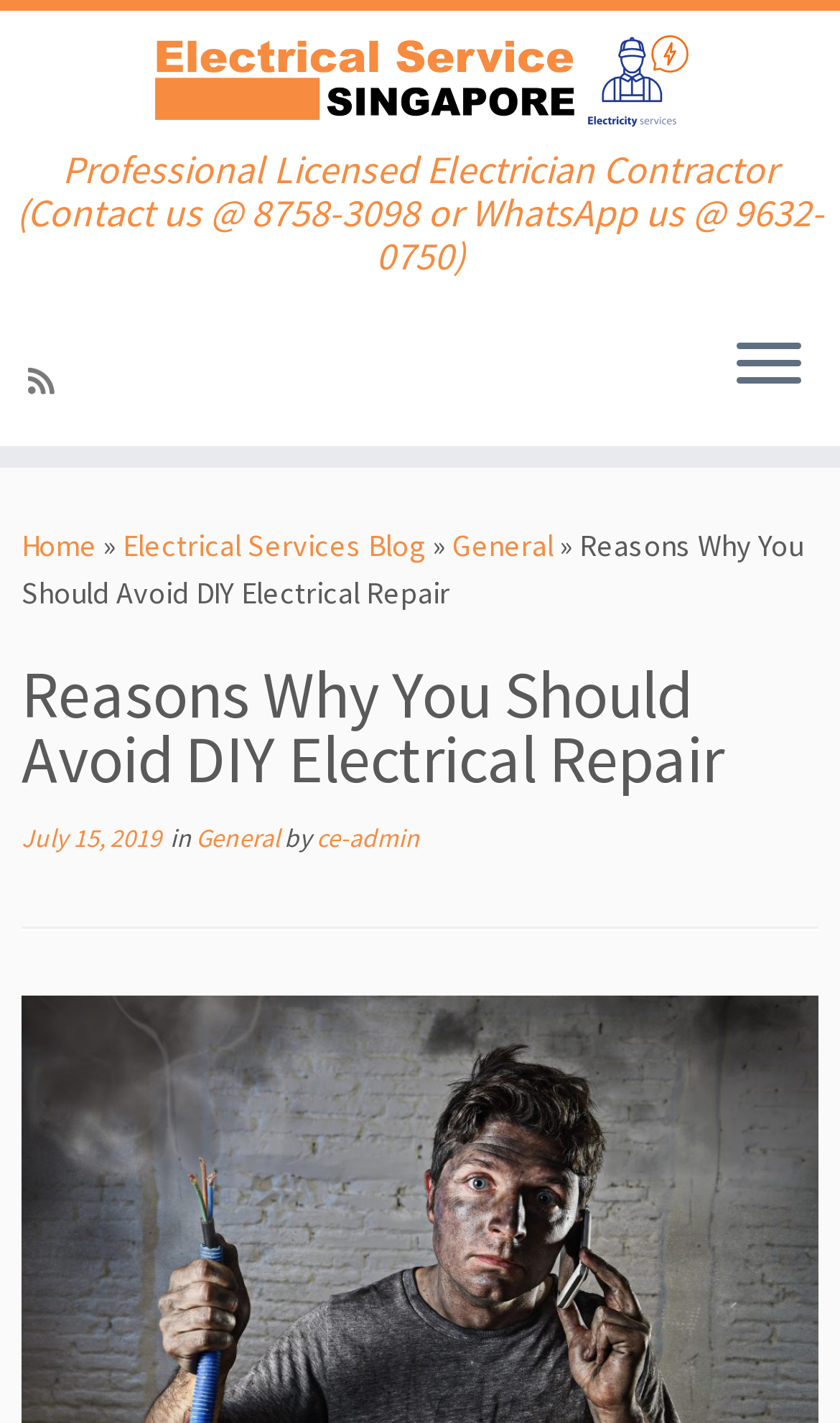Respond to the question below with a single word or phrase:
What is the phone number to contact the electrician?

8758-3098